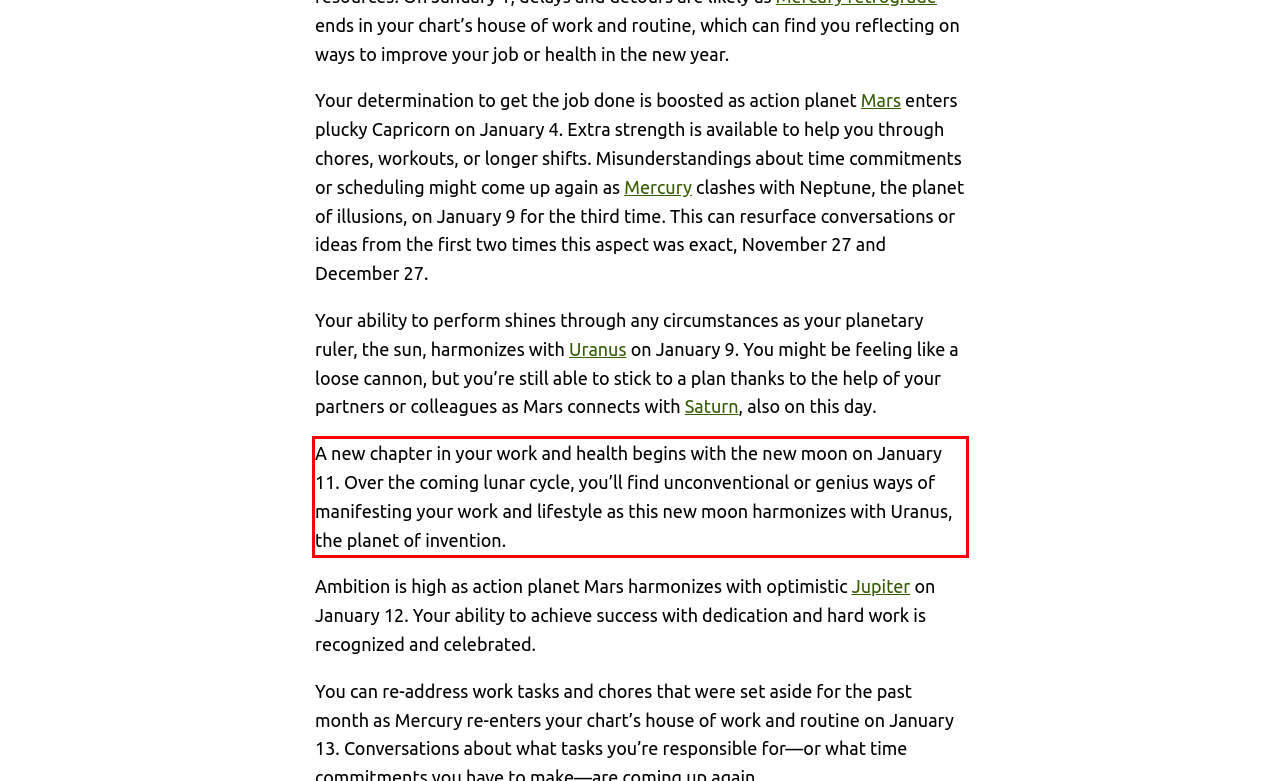You are provided with a webpage screenshot that includes a red rectangle bounding box. Extract the text content from within the bounding box using OCR.

A new chapter in your work and health begins with the new moon on January 11. Over the coming lunar cycle, you’ll find unconventional or genius ways of manifesting your work and lifestyle as this new moon harmonizes with Uranus, the planet of invention.